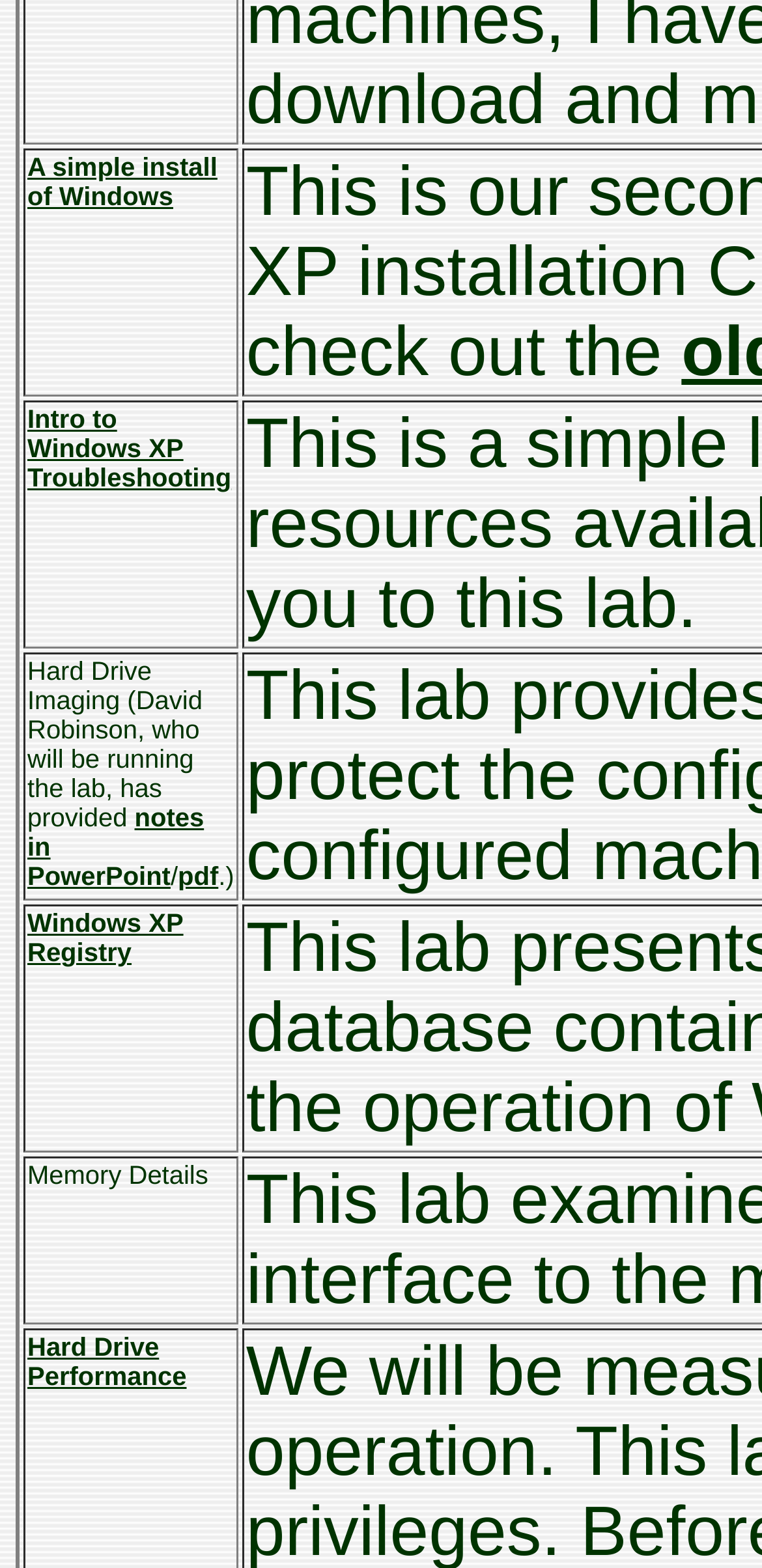What is the topic of the third link?
Based on the visual, give a brief answer using one word or a short phrase.

Hard Drive Imaging